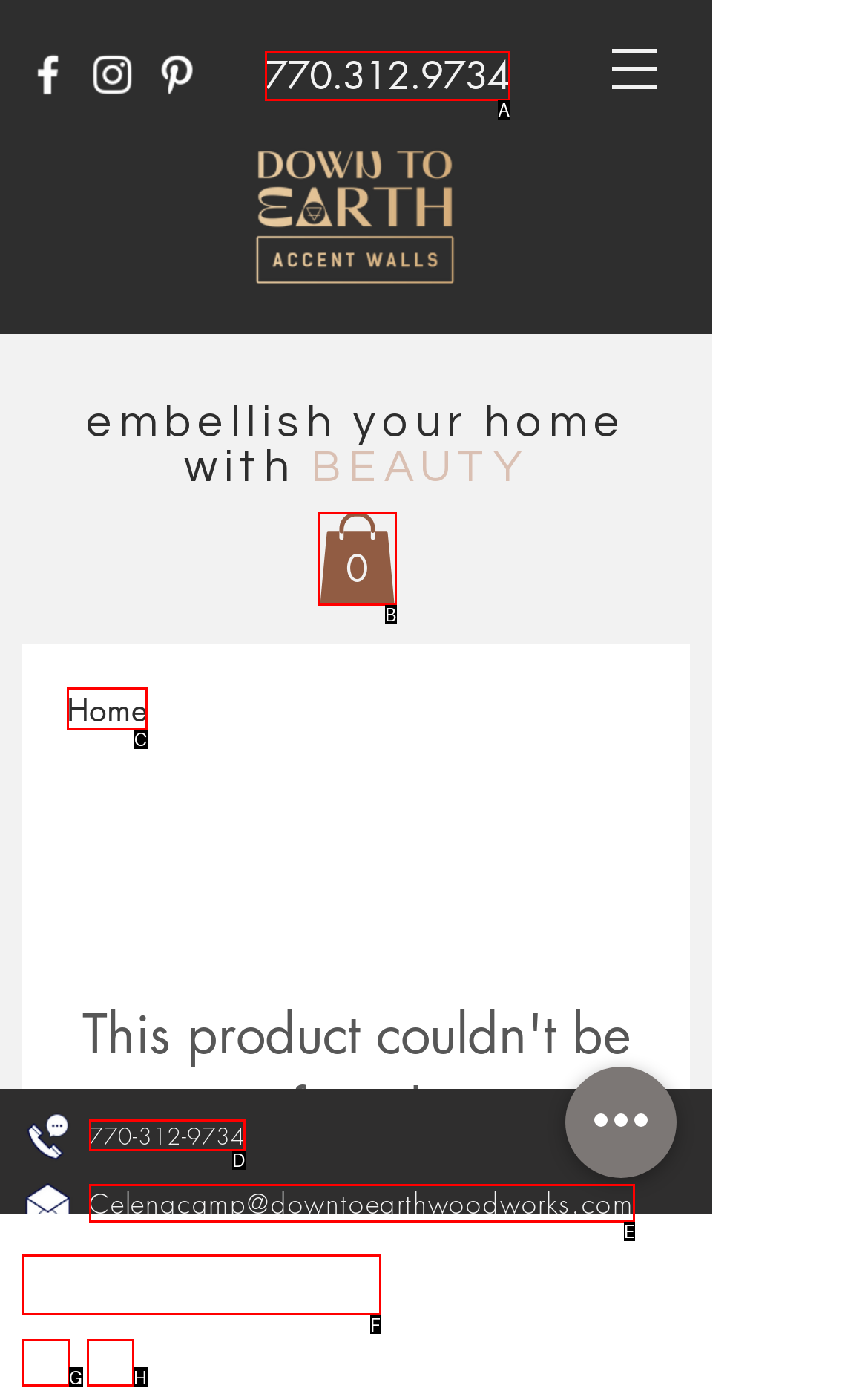Given the description: aria-label="Instagram", determine the corresponding lettered UI element.
Answer with the letter of the selected option.

H